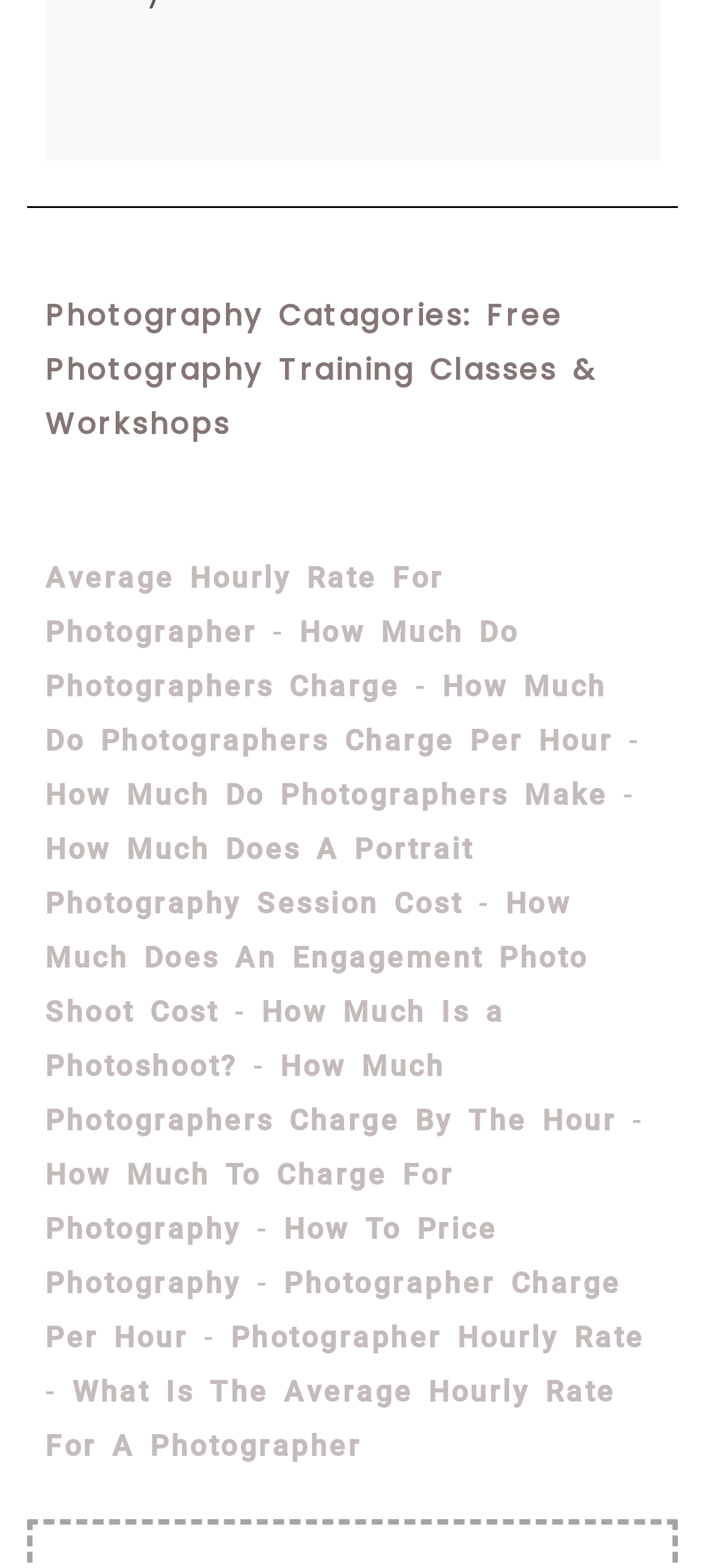Determine the bounding box coordinates of the UI element described below. Use the format (top-left x, top-left y, bottom-right x, bottom-right y) with floating point numbers between 0 and 1: Photographer Hourly Rate

[0.327, 0.842, 0.914, 0.864]